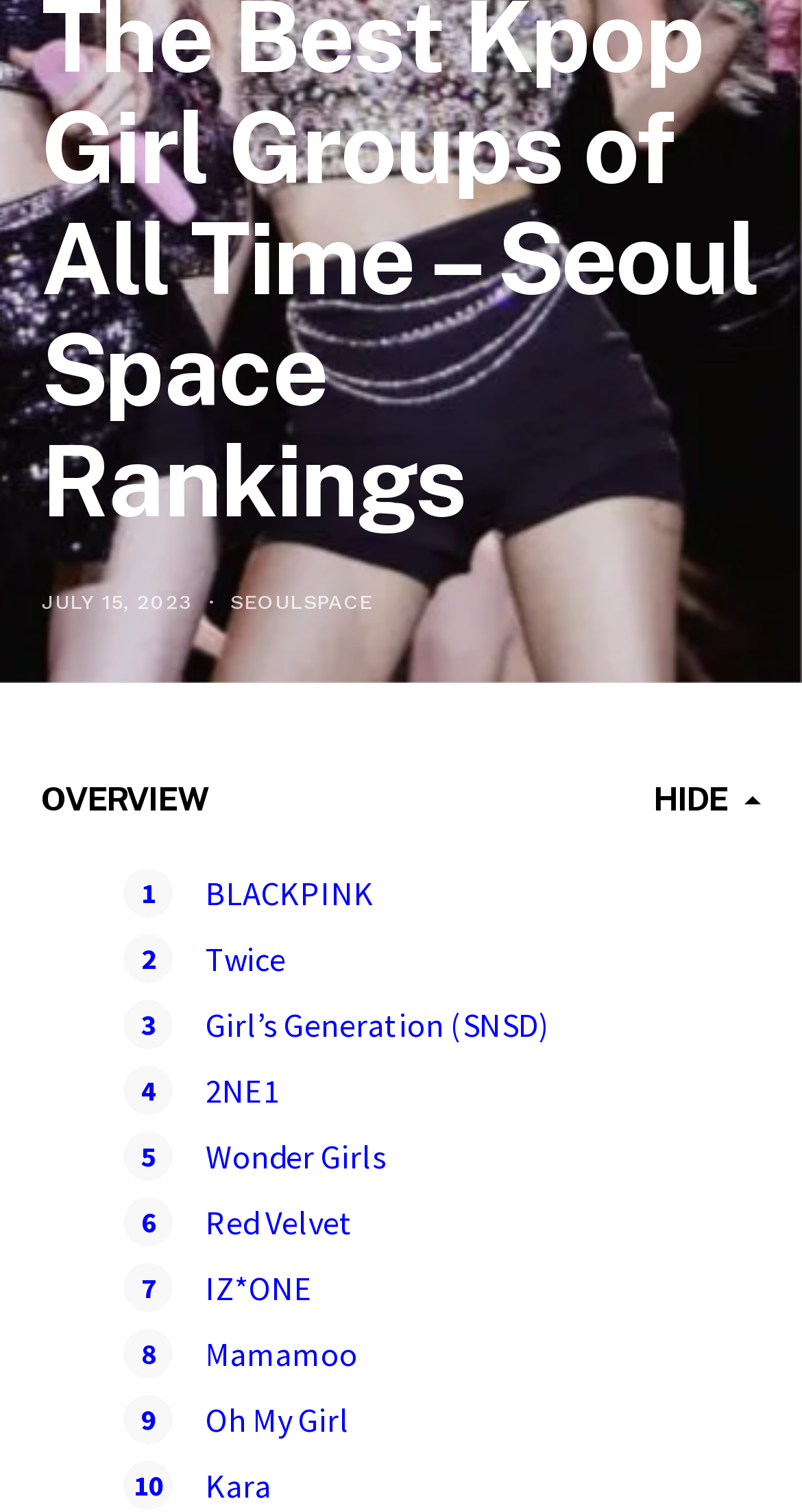Find the bounding box coordinates for the HTML element described as: "Wonder Girls". The coordinates should consist of four float values between 0 and 1, i.e., [left, top, right, bottom].

[0.256, 0.751, 0.49, 0.778]